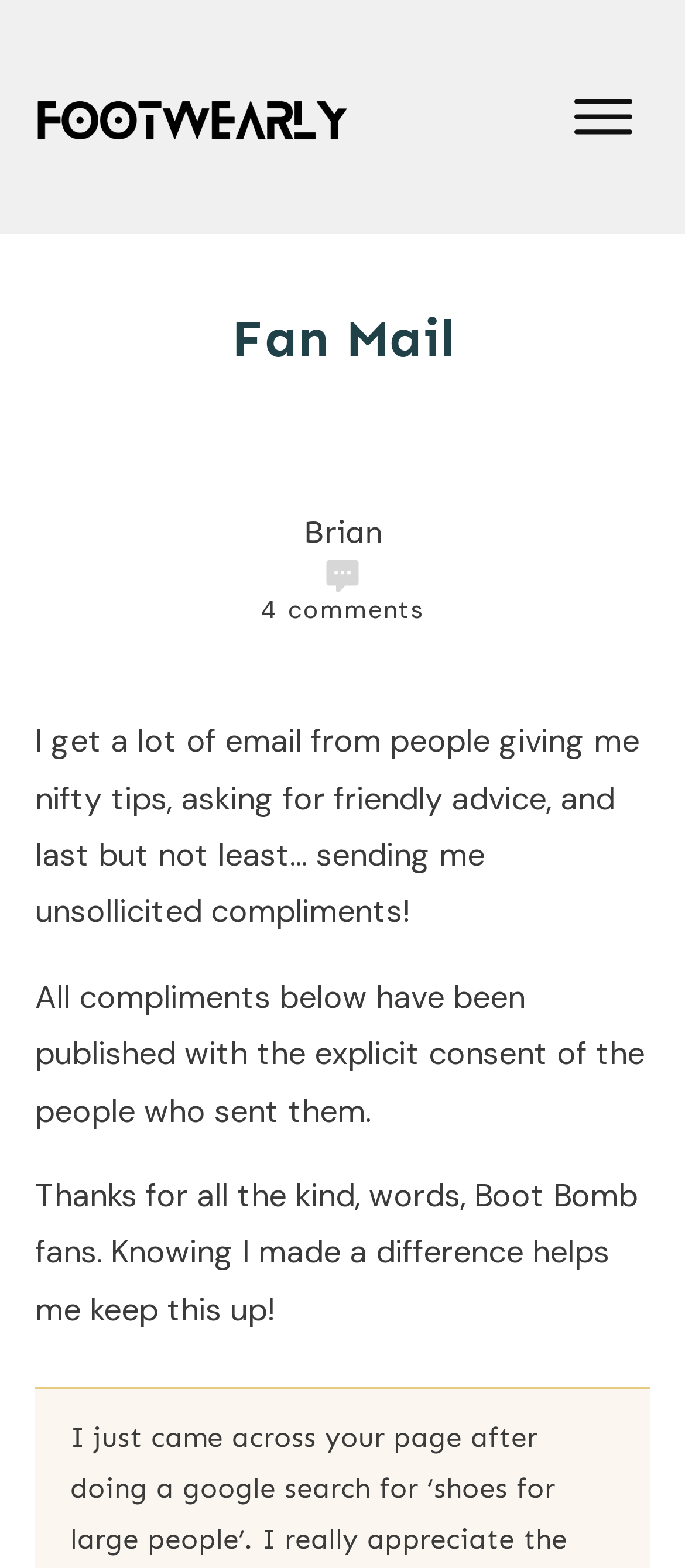Based on the image, provide a detailed response to the question:
What is the tone of the fan mail?

I found the answer by looking at the text elements on the webpage. The text elements suggest that the fan mail is positive and appreciative, with fans sending compliments and thanks to Boot Bomb. This suggests that the tone of the fan mail is positive.